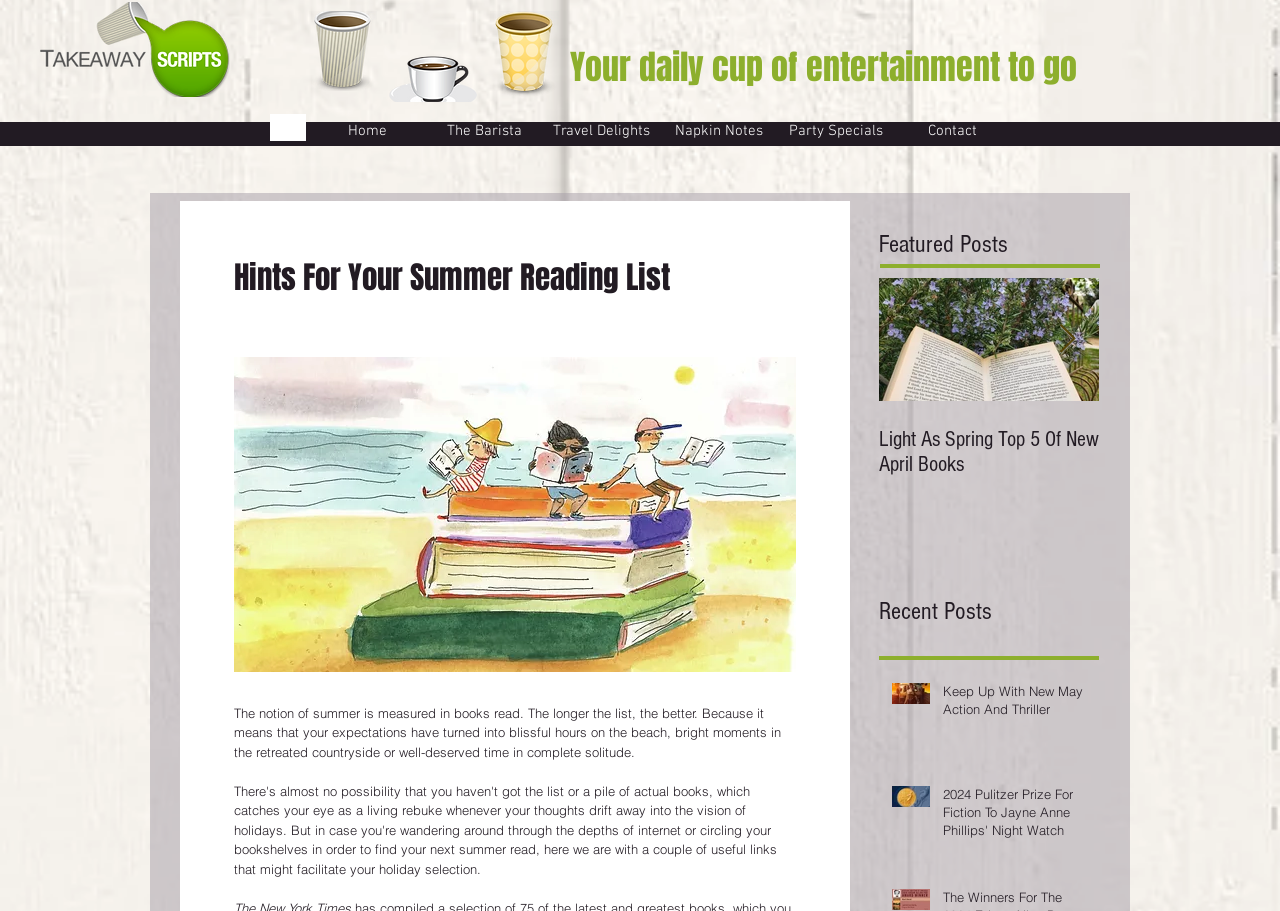Determine the bounding box coordinates of the region to click in order to accomplish the following instruction: "Click on the 'Home' link". Provide the coordinates as four float numbers between 0 and 1, specifically [left, top, right, bottom].

[0.241, 0.133, 0.333, 0.151]